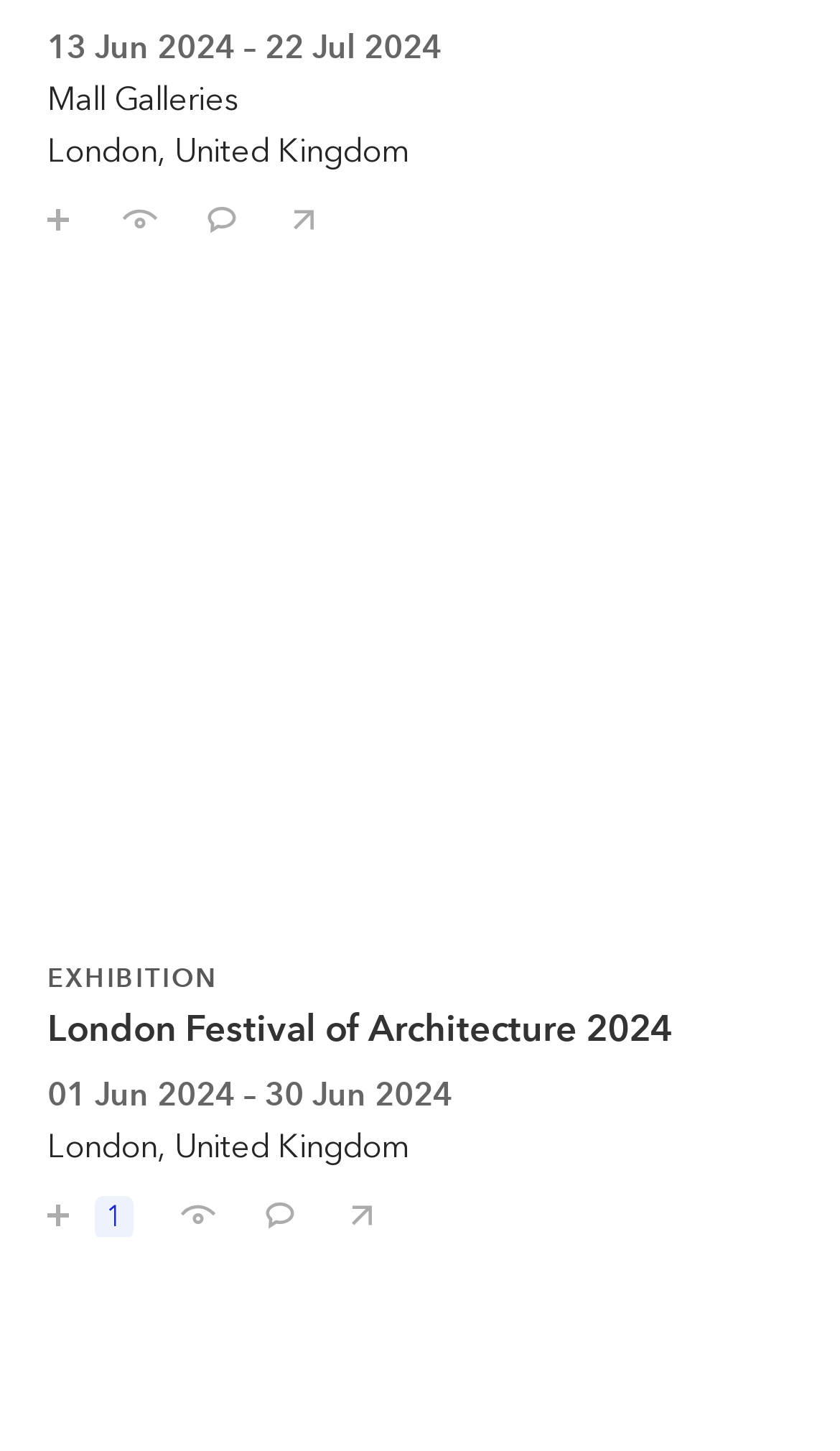What is the duration of the London Festival of Architecture 2024?
Analyze the image and provide a thorough answer to the question.

I found the answer by looking at the link text 'London Festival of Architecture 2024 EXHIBITION London Festival of Architecture 2024 01 Jun 2024 – 30 Jun 2024 London, United Kingdom' which is a child element of the article element.